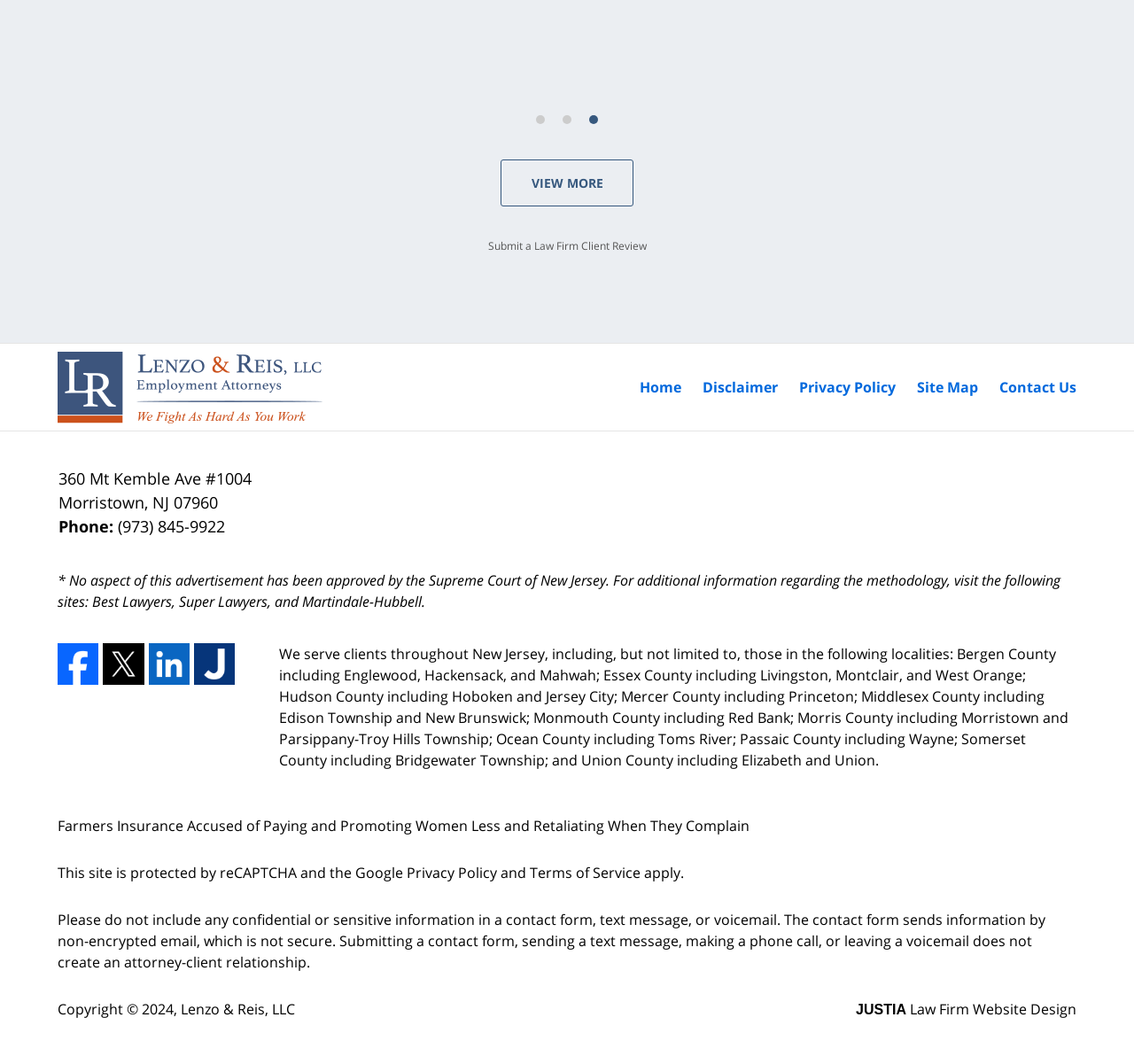Please provide a comprehensive response to the question below by analyzing the image: 
What social media platforms does the law firm have a presence on?

The social media presence of the law firm can be inferred from the link elements with IDs 414, 415, 416, and 417. These elements contain the icons and links to the respective social media platforms.